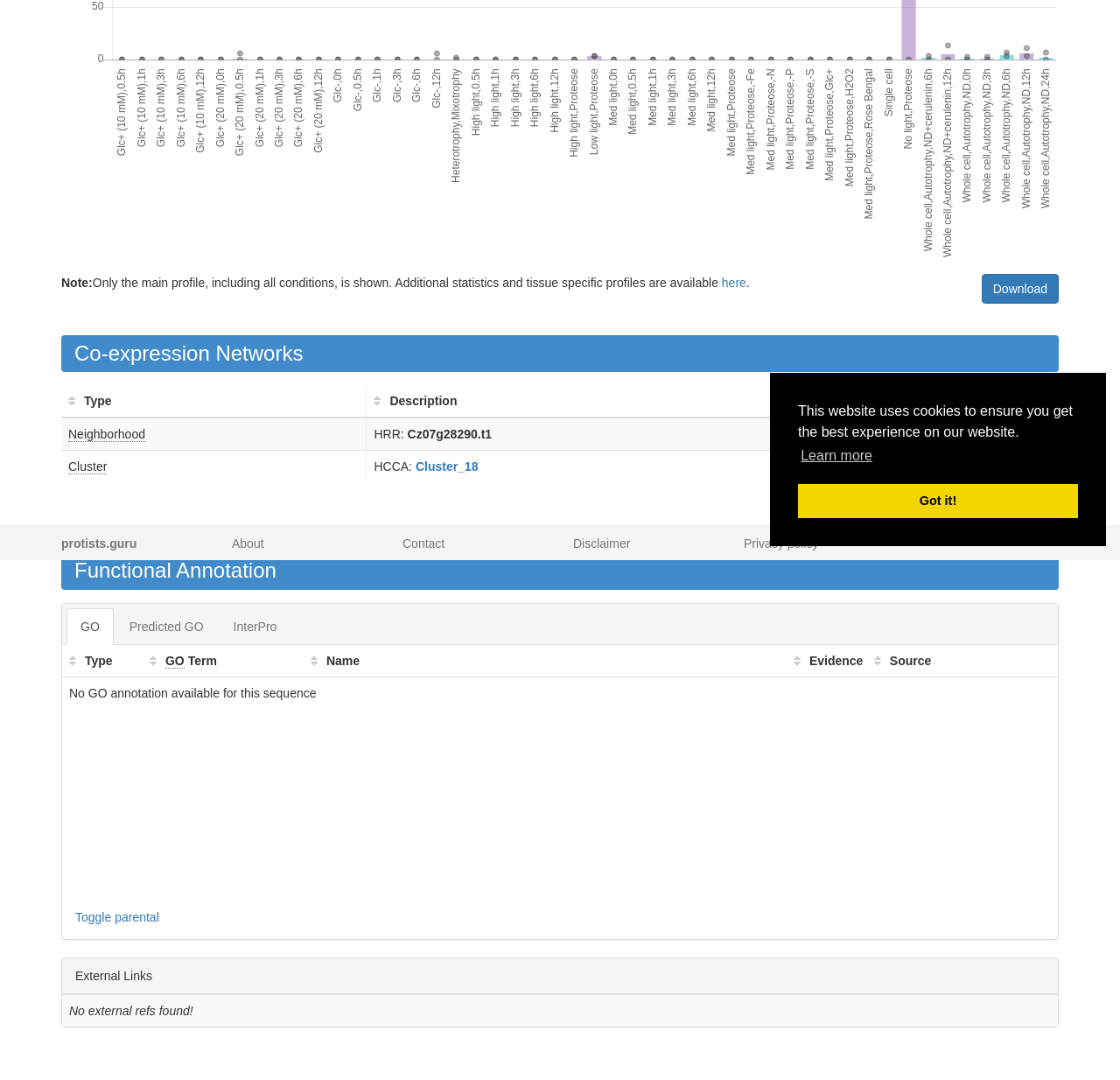For the given element description Lern mehr https://vdrdienst.de/datenraumanbieter/, determine the bounding box coordinates of the UI element. The coordinates should follow the format (top-left x, top-left y, bottom-right x, bottom-right y) and be within the range of 0 to 1.

None